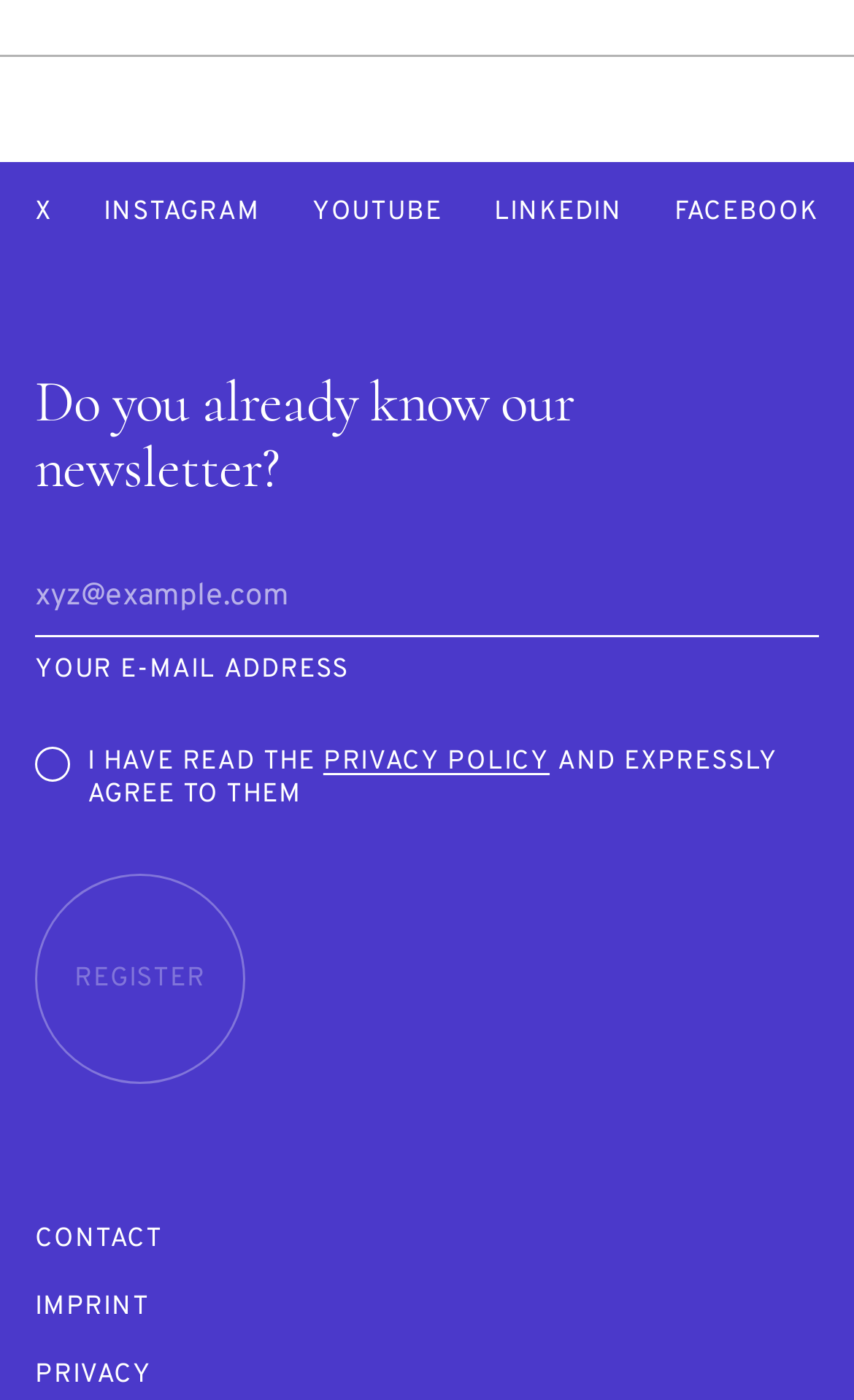Highlight the bounding box coordinates of the region I should click on to meet the following instruction: "Read the privacy policy".

[0.378, 0.532, 0.644, 0.557]